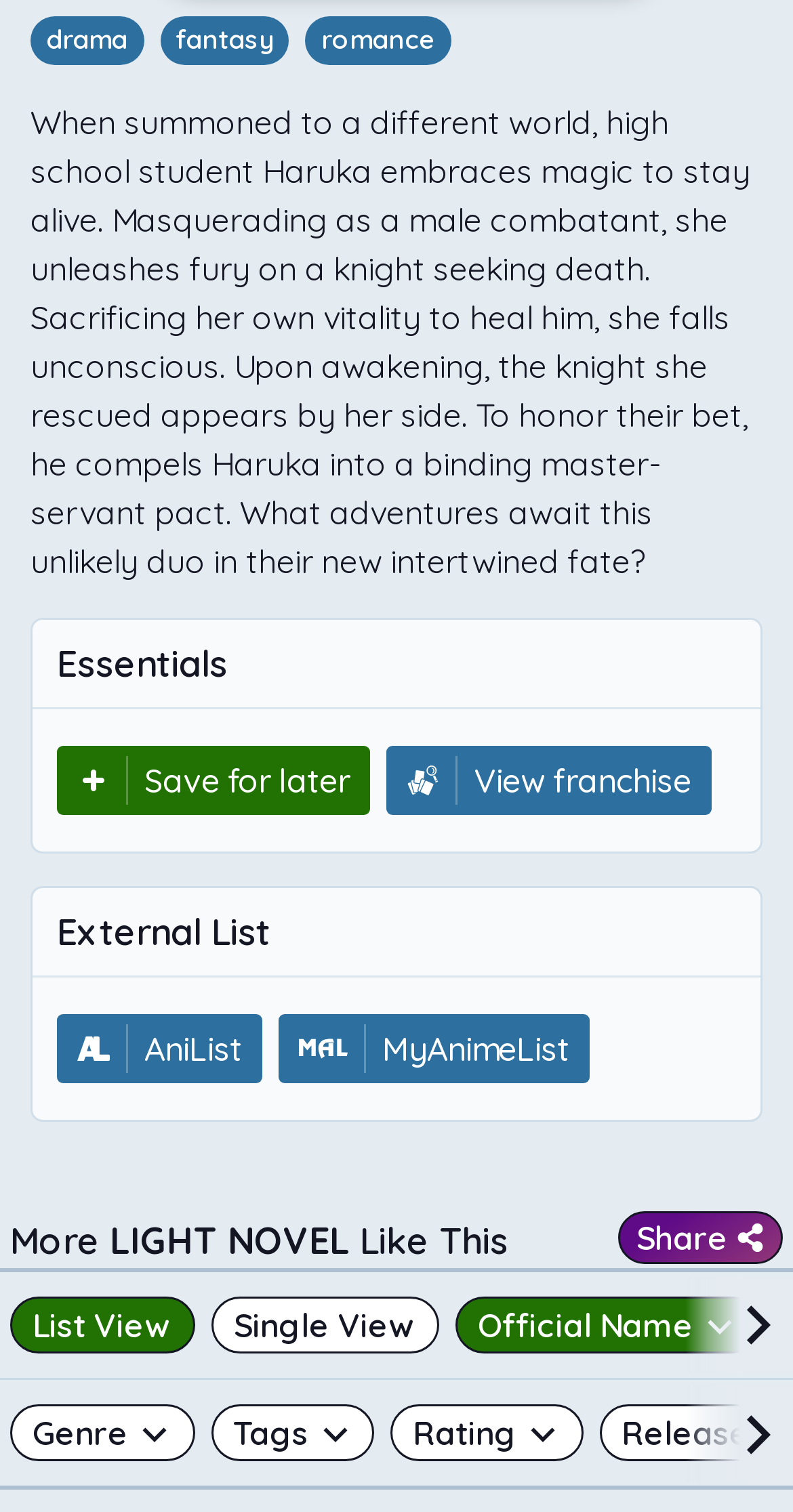Given the content of the image, can you provide a detailed answer to the question?
What is the rating of the manga?

The rating of the manga is not specified on the webpage. There is a button labeled 'Rating' in the generic element with ID 412, but it does not display a specific rating.